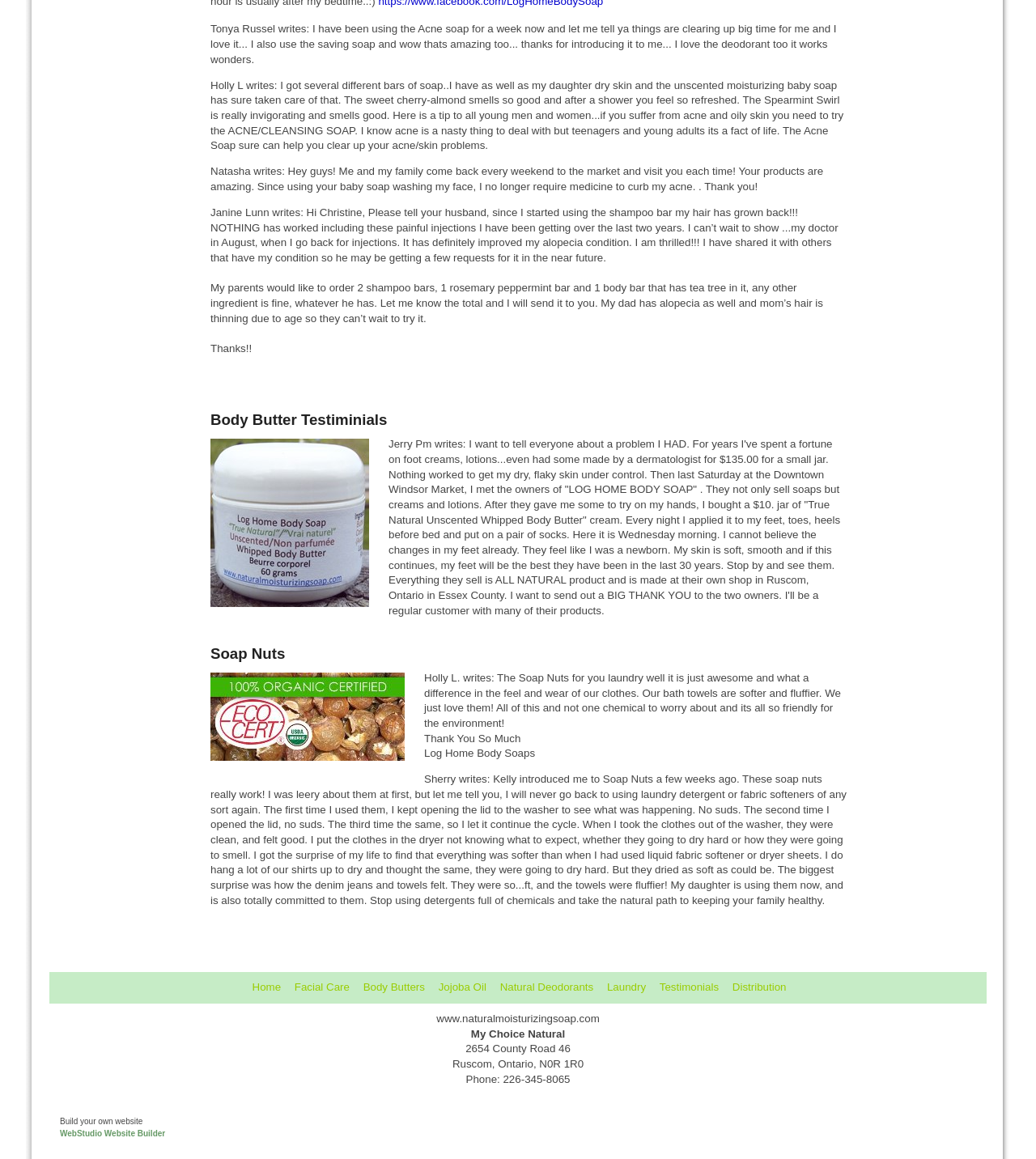Identify the bounding box coordinates of the region that should be clicked to execute the following instruction: "Read 'Body Butter Testimonials'".

[0.203, 0.355, 0.374, 0.37]